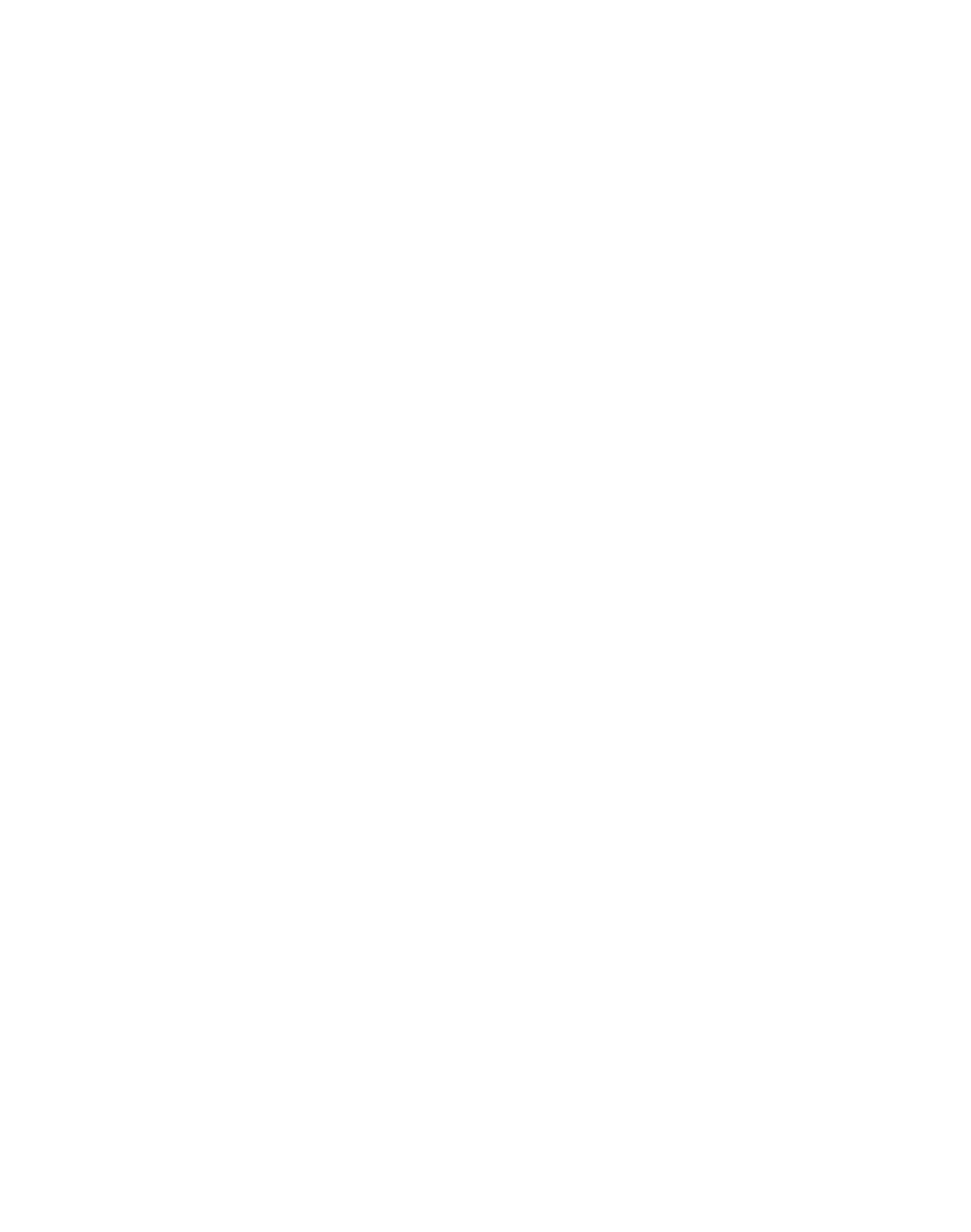What is the address for store location?
Refer to the image and offer an in-depth and detailed answer to the question.

I found the address by looking at the link element with the text 'The Herdsman Market, 9 Flynn Street, Churchlands, WA 6018' which is located in the third LayoutTable element.